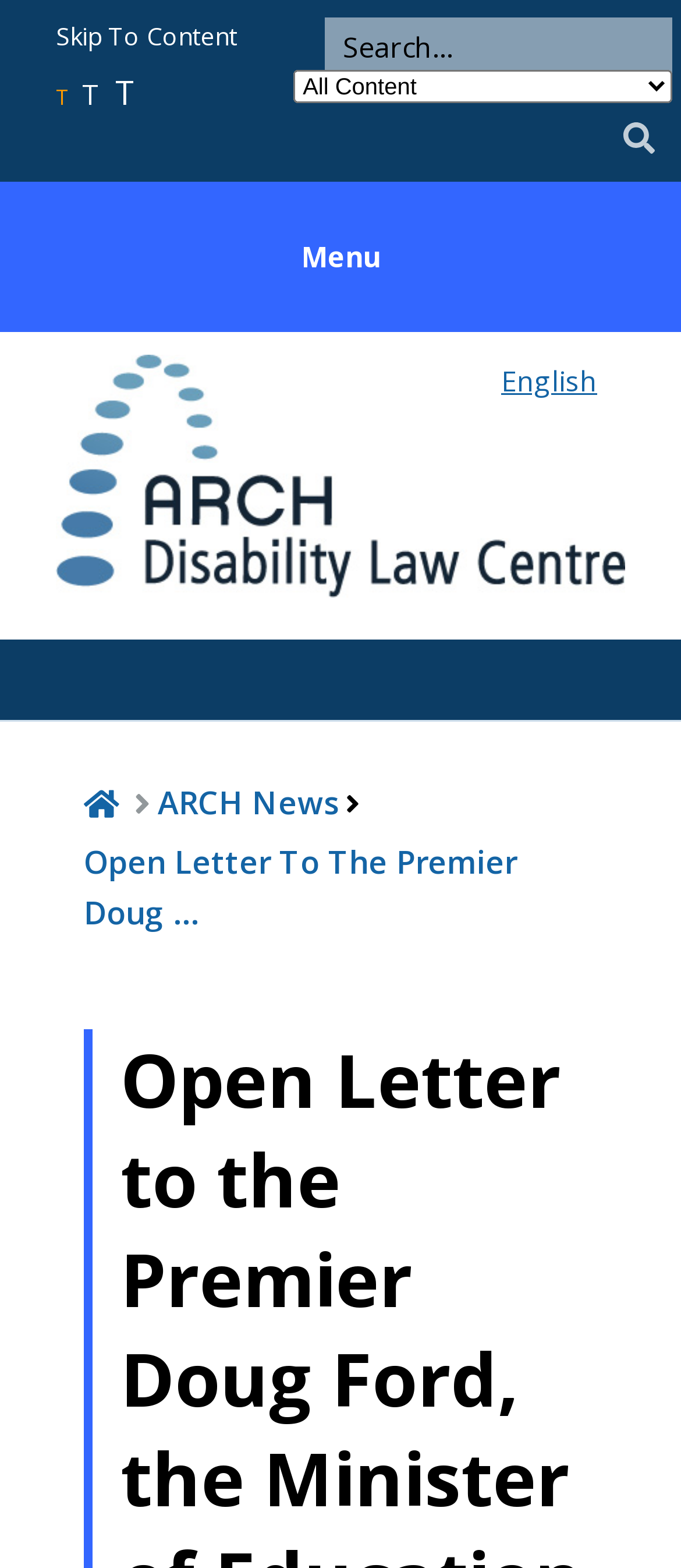Determine the bounding box coordinates of the UI element described by: "ARCH News".

[0.231, 0.498, 0.498, 0.525]